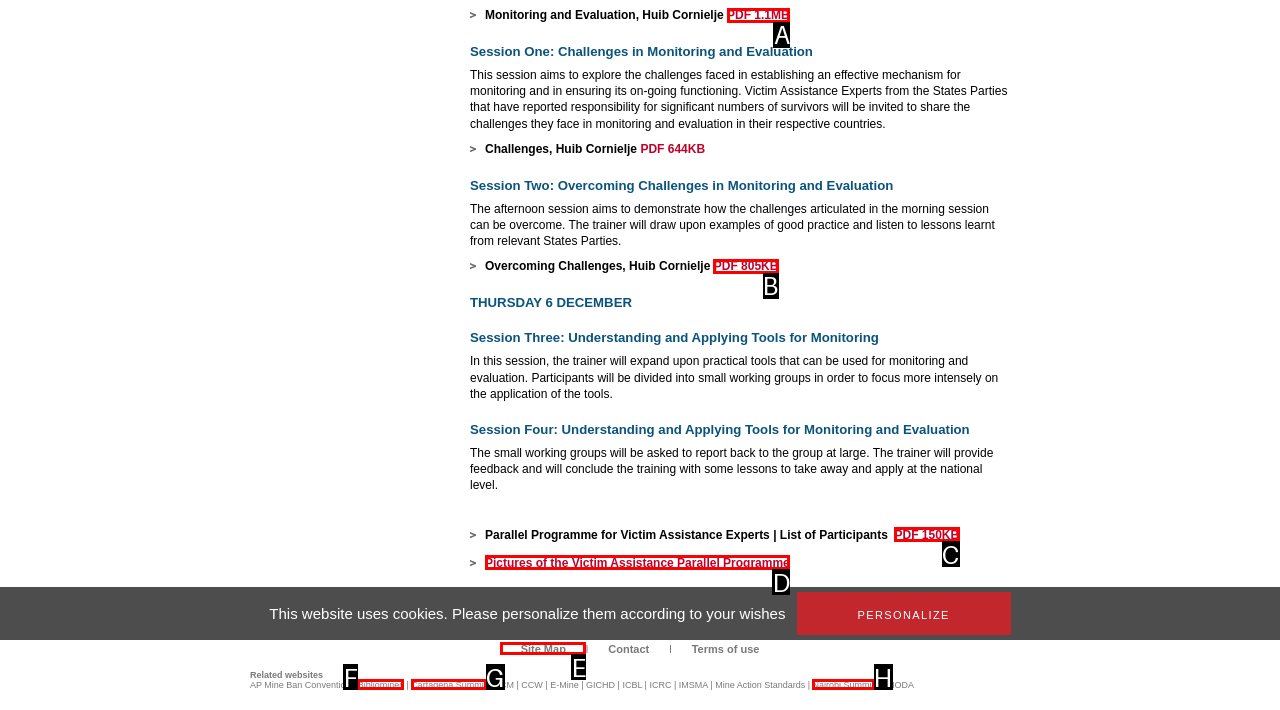Which UI element matches this description: Site Map?
Reply with the letter of the correct option directly.

E